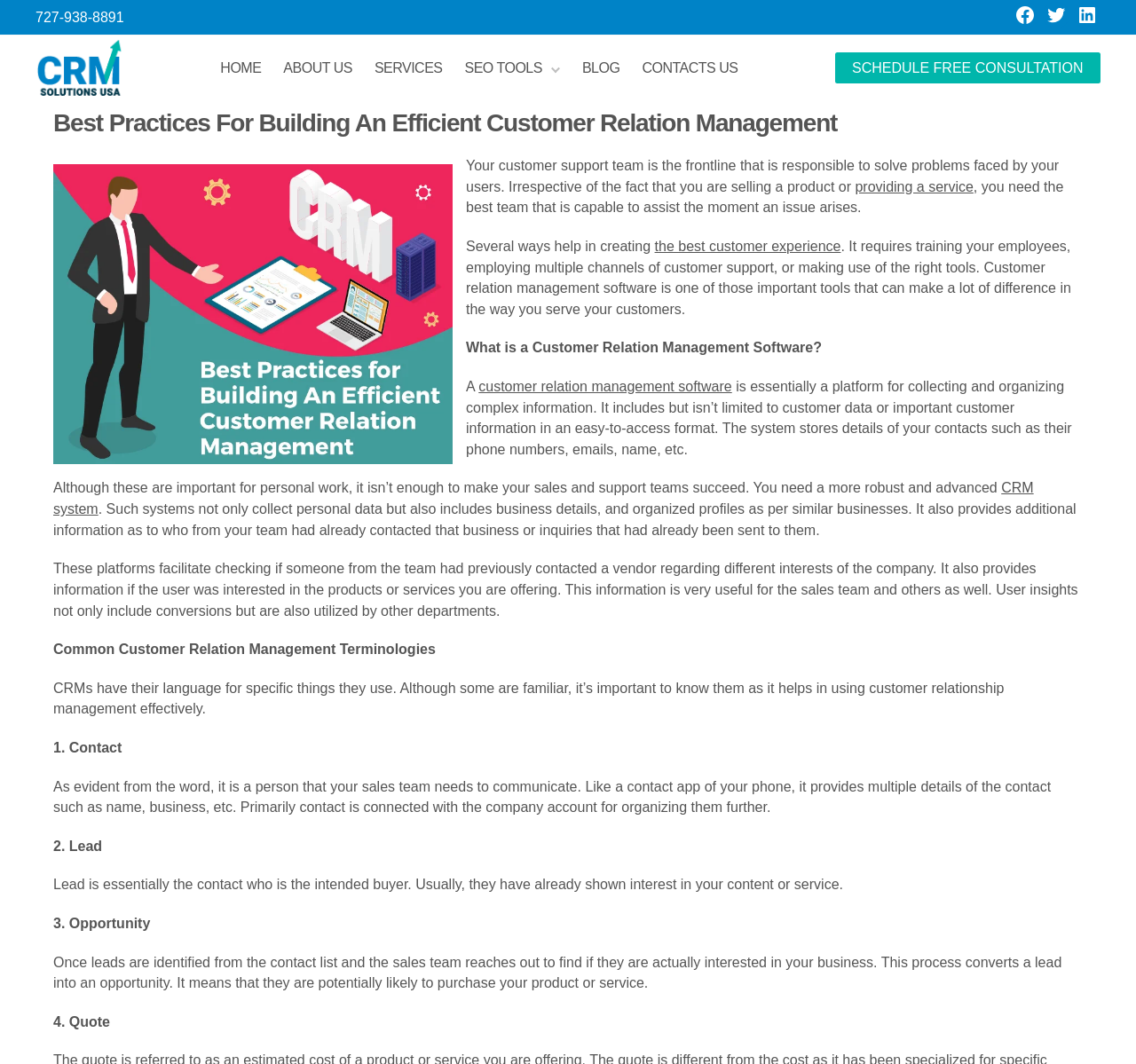Locate the bounding box coordinates of the element I should click to achieve the following instruction: "Visit the Facebook page".

[0.891, 0.002, 0.914, 0.027]